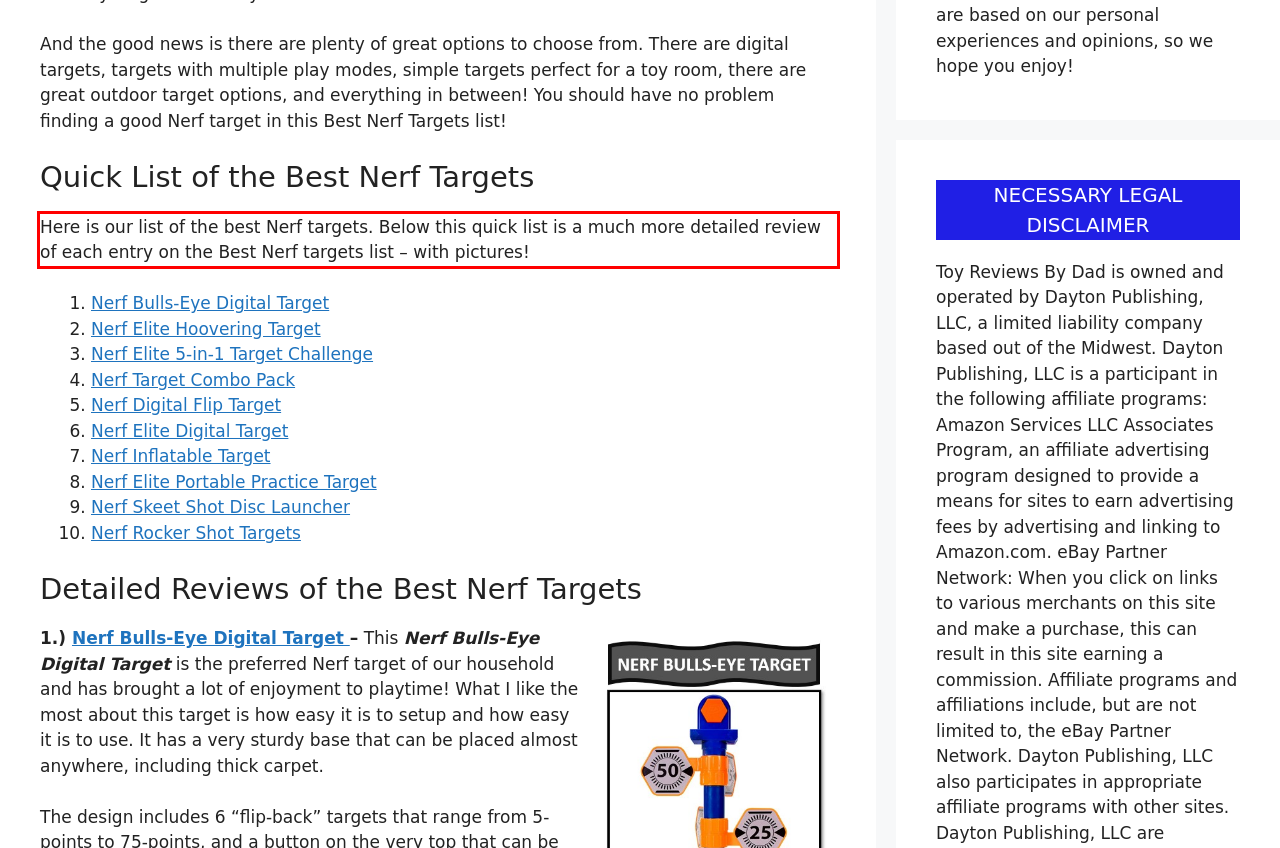Analyze the screenshot of the webpage and extract the text from the UI element that is inside the red bounding box.

Here is our list of the best Nerf targets. Below this quick list is a much more detailed review of each entry on the Best Nerf targets list – with pictures!